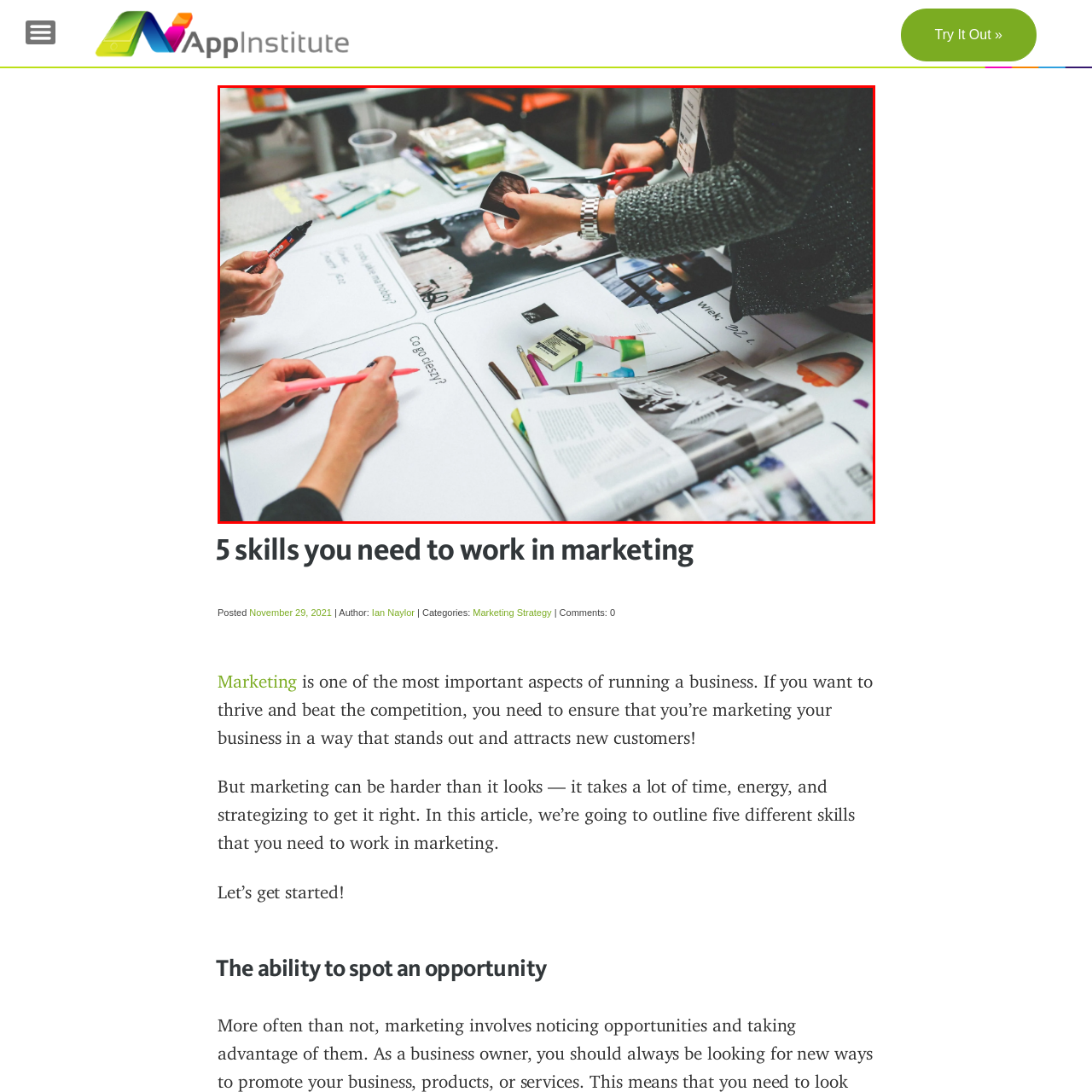Generate a detailed description of the image highlighted within the red border.

The image captures a collaborative brainstorming session in a creative workspace. Several hands are actively engaged in a project on a large table cluttered with various materials. The foreground features a hand gripping a vibrant pink marker, while another hand is seen using scissors to cut out an image. Scattered across the table are colorful markers, sticky notes, magazines, and printed sheets, indicating an organized yet dynamic process of creativity. The atmosphere suggests a focus on teamwork and idea generation, essential skills in marketing as outlined in the related article "5 skills you need to work in marketing." The setting is bright and inviting, enhancing the collaborative spirit of the task at hand.